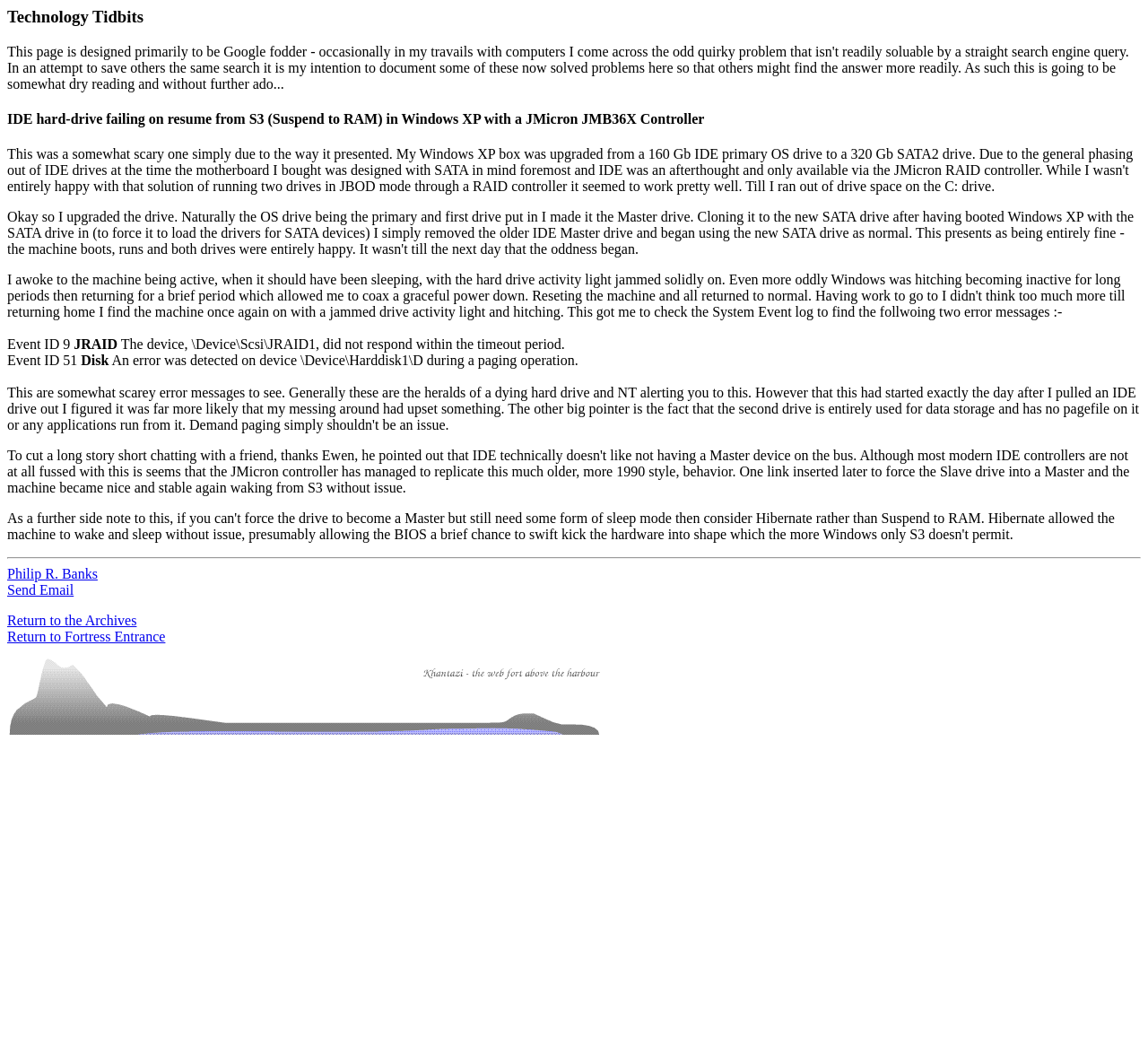Give a concise answer using one word or a phrase to the following question:
What is the category of the 'JRAID' device?

Scsi